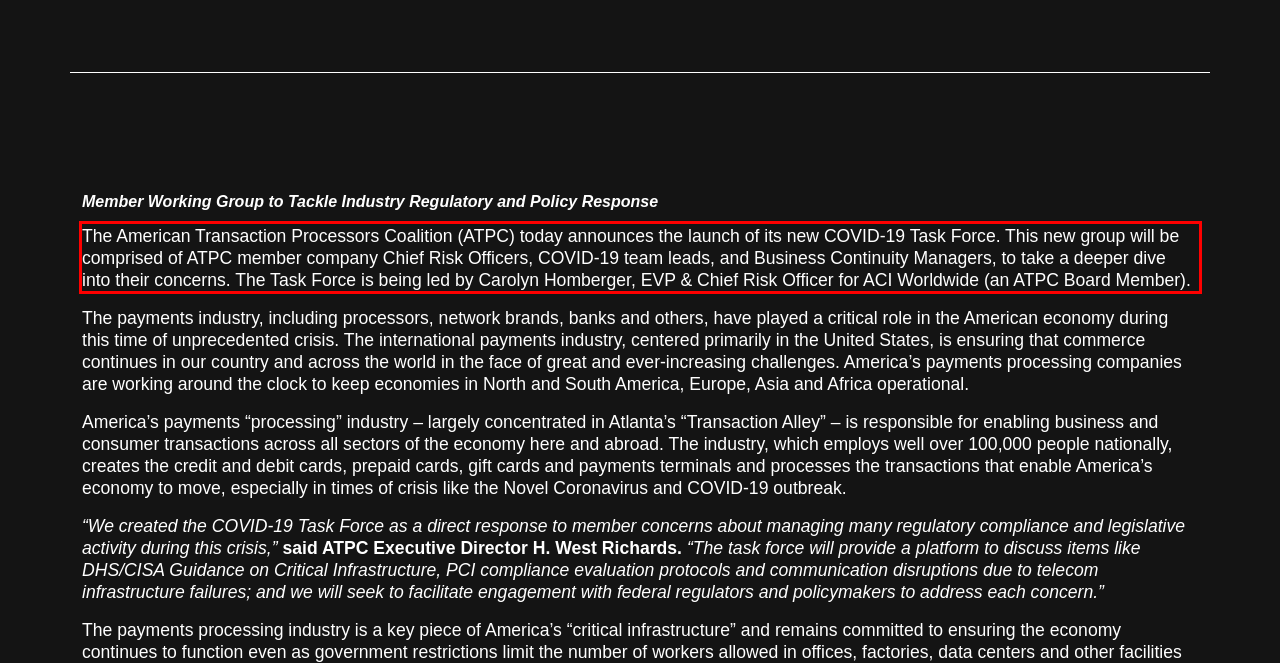From the given screenshot of a webpage, identify the red bounding box and extract the text content within it.

The American Transaction Processors Coalition (ATPC) today announces the launch of its new COVID-19 Task Force. This new group will be comprised of ATPC member company Chief Risk Officers, COVID-19 team leads, and Business Continuity Managers, to take a deeper dive into their concerns. The Task Force is being led by Carolyn Homberger, EVP & Chief Risk Officer for ACI Worldwide (an ATPC Board Member).